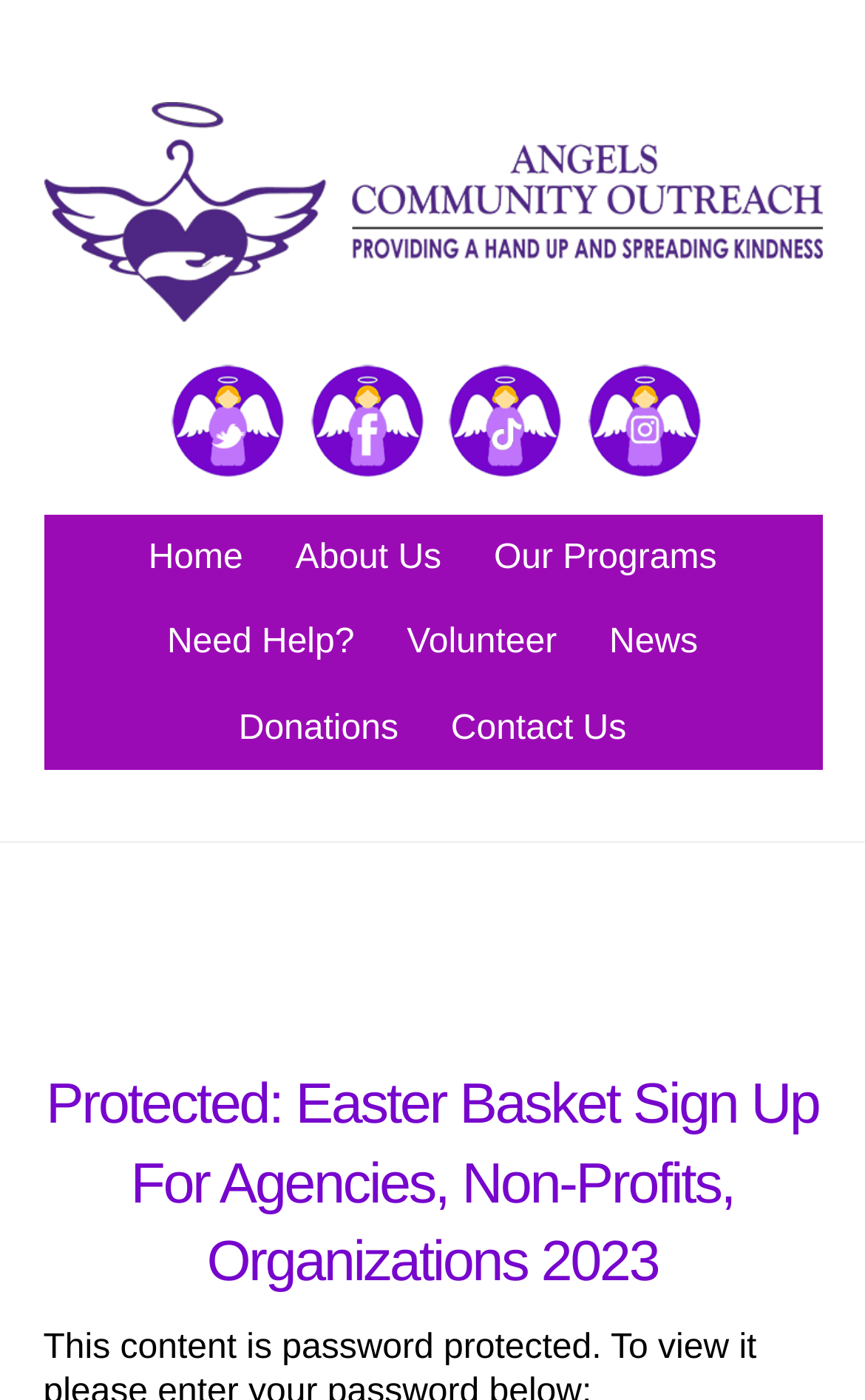Please identify the bounding box coordinates of the element I need to click to follow this instruction: "View products with free shipping".

None